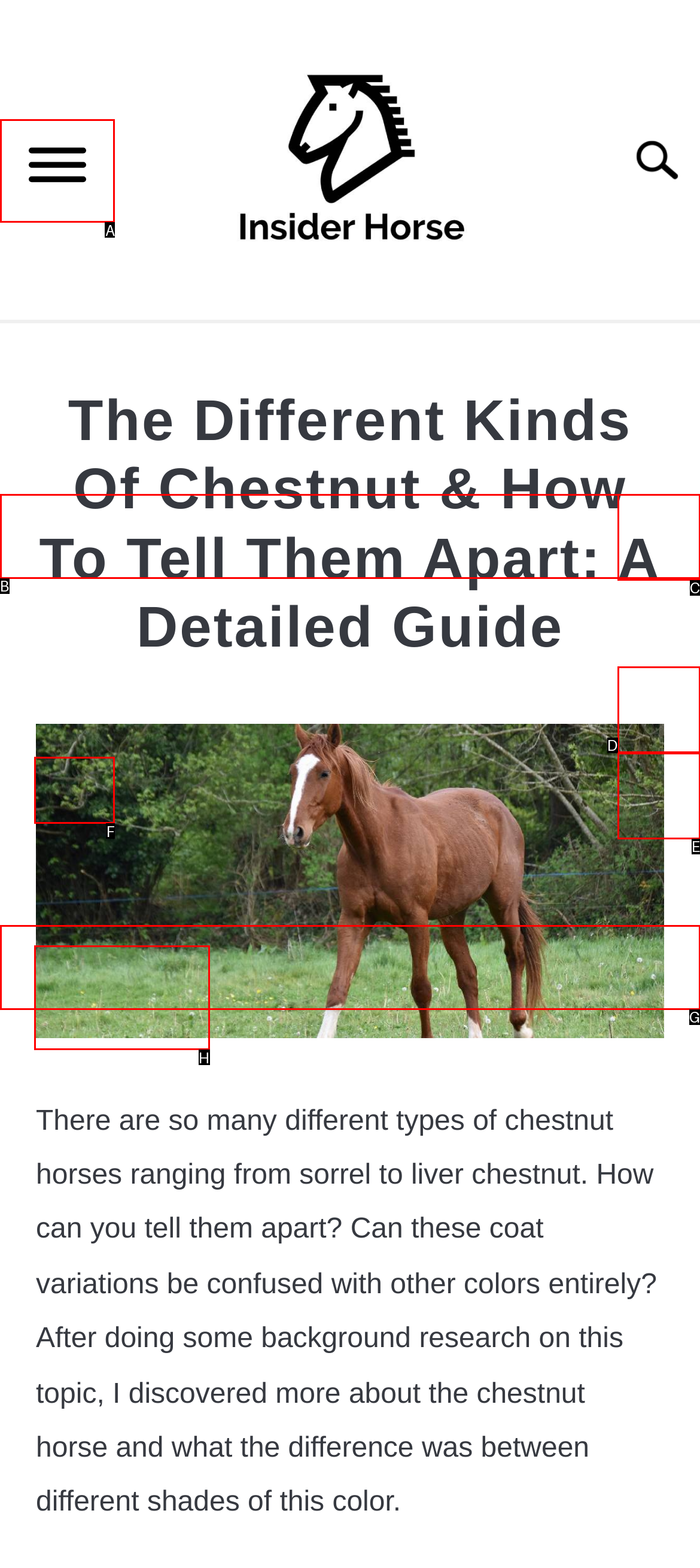Tell me which letter I should select to achieve the following goal: Click the 'Menu' button
Answer with the corresponding letter from the provided options directly.

A